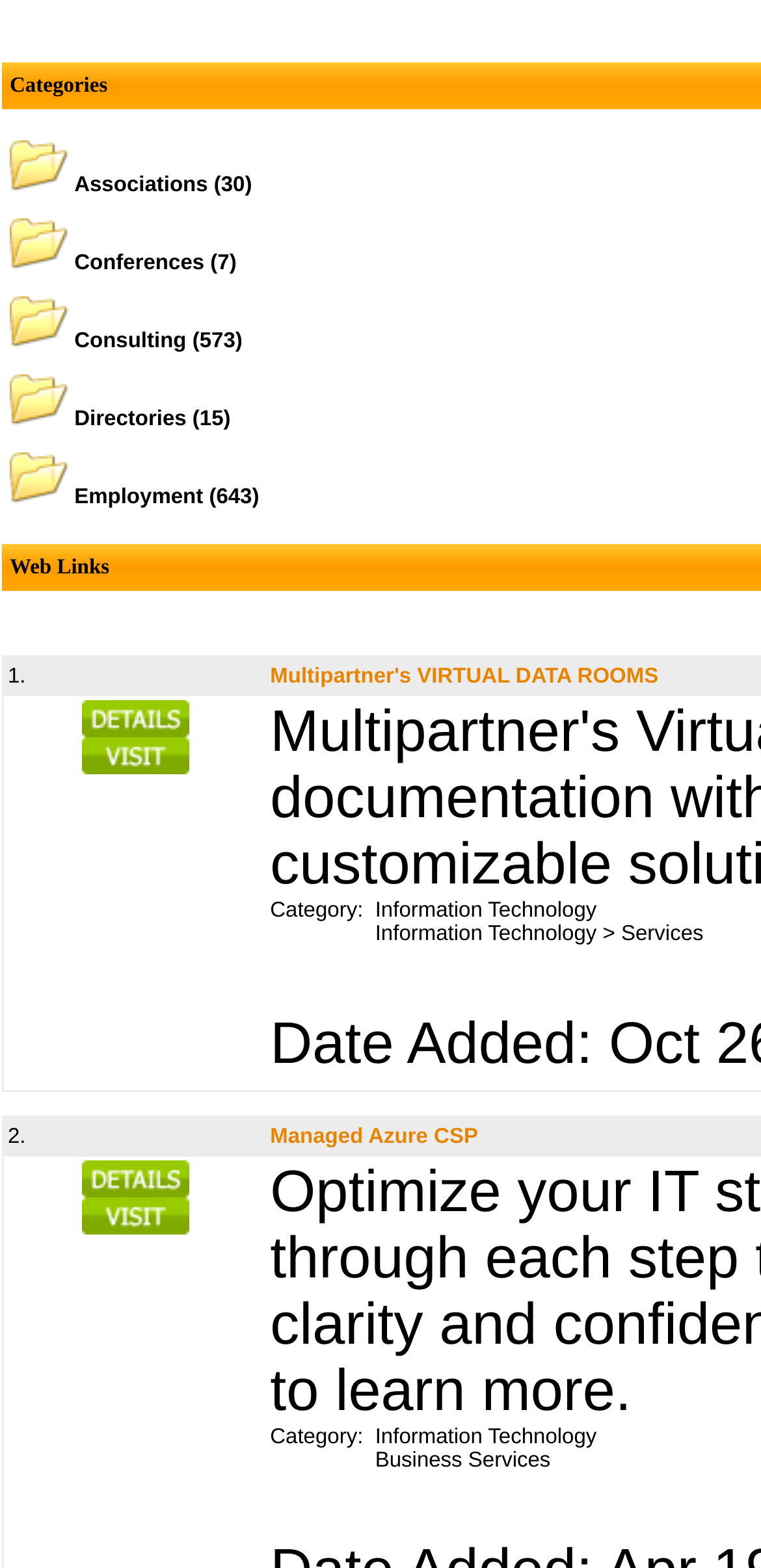Identify the bounding box for the UI element described as: "Managed Azure CSP". Ensure the coordinates are four float numbers between 0 and 1, formatted as [left, top, right, bottom].

[0.355, 0.718, 0.628, 0.733]